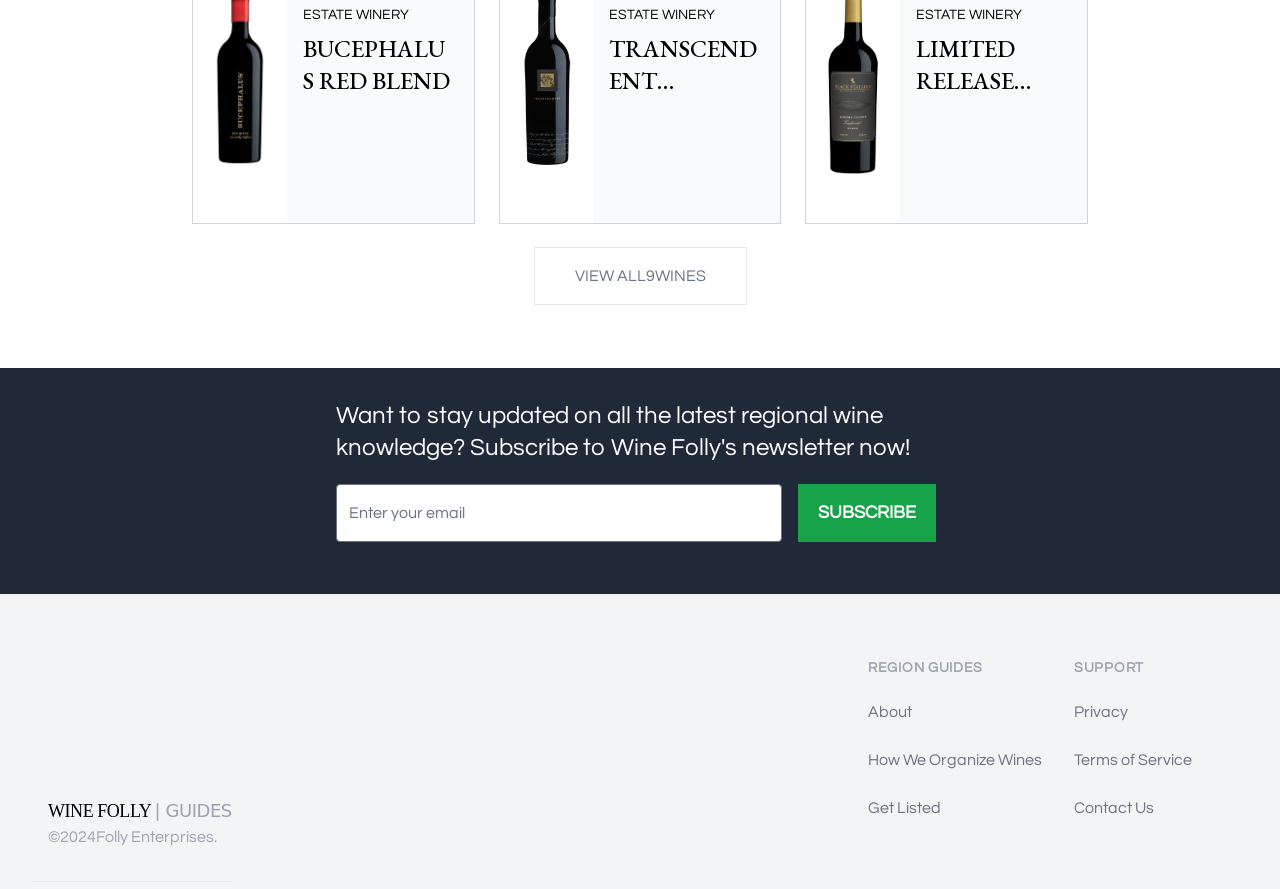Please find the bounding box coordinates of the element that you should click to achieve the following instruction: "Subscribe to the newsletter". The coordinates should be presented as four float numbers between 0 and 1: [left, top, right, bottom].

[0.623, 0.544, 0.731, 0.61]